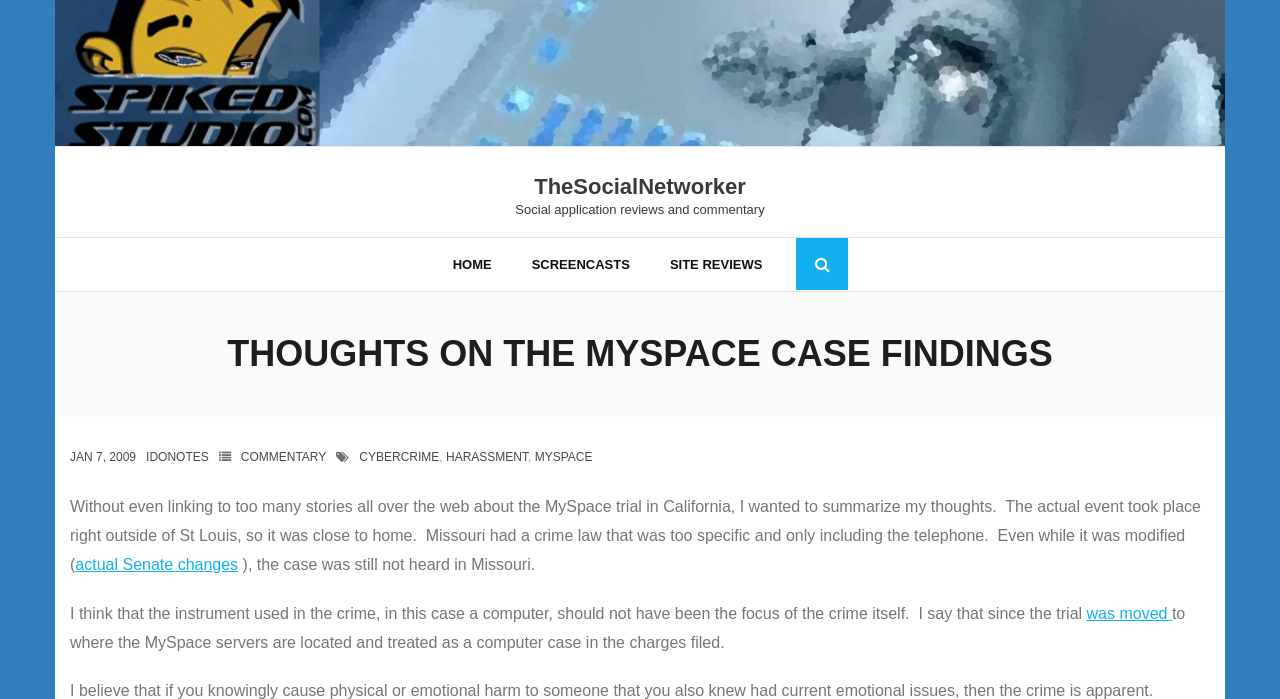Given the webpage screenshot and the description, determine the bounding box coordinates (top-left x, top-left y, bottom-right x, bottom-right y) that define the location of the UI element matching this description: actual Senate changes

[0.059, 0.795, 0.186, 0.82]